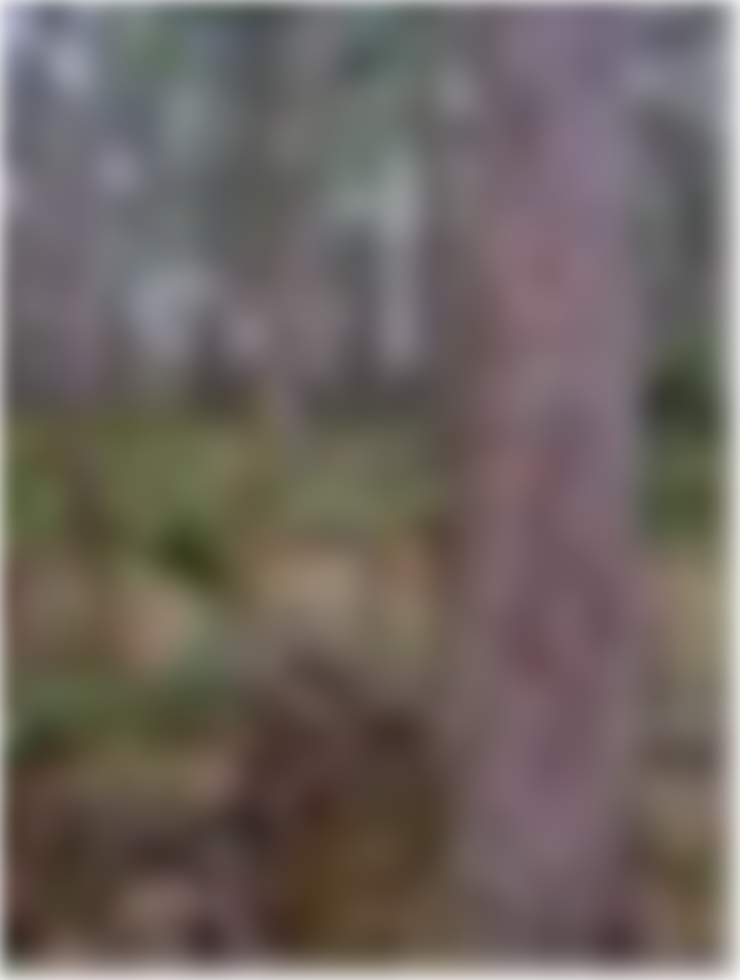What does the image illustrate?
Based on the image content, provide your answer in one word or a short phrase.

Sustainable forestry practices